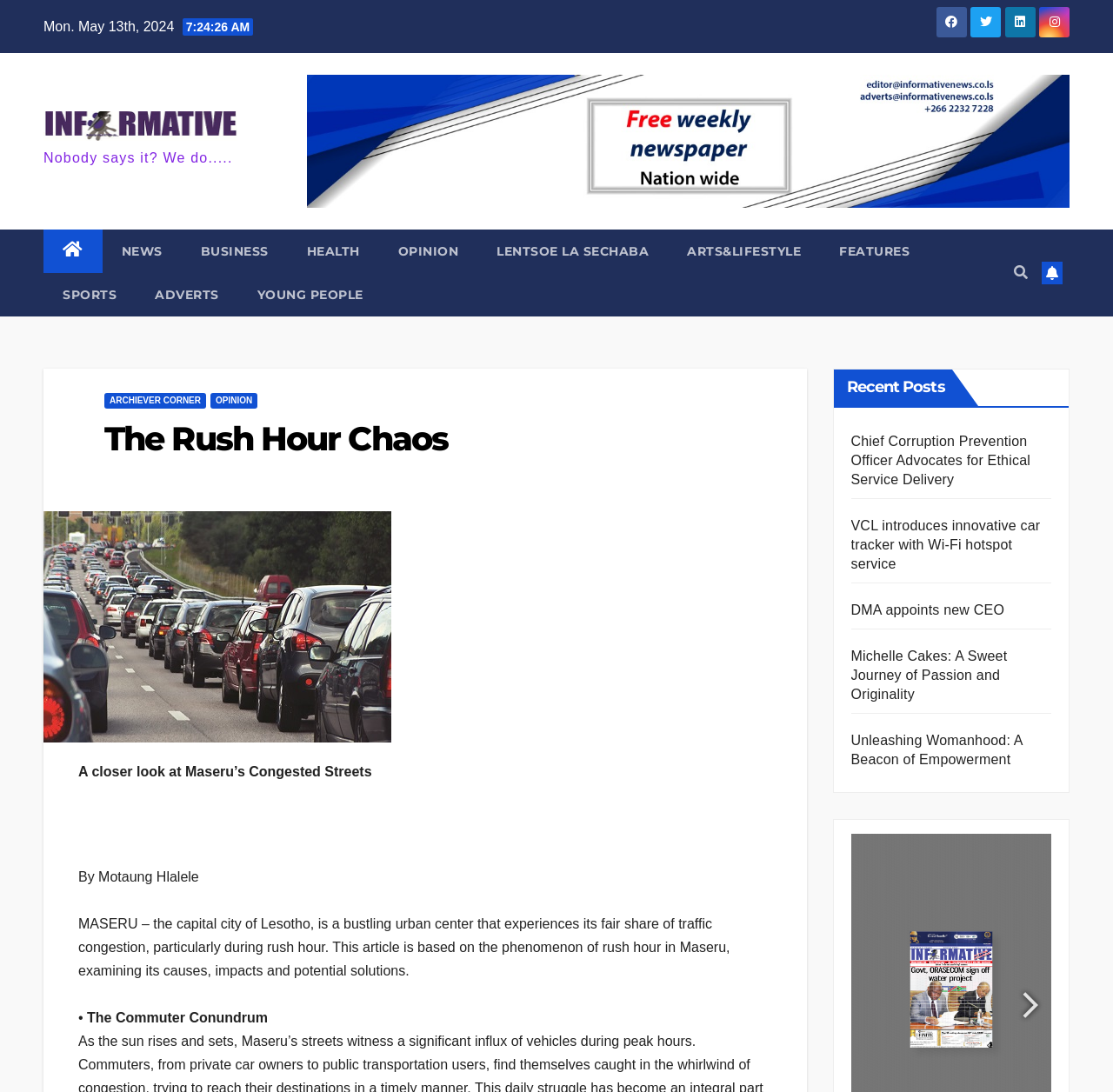Answer this question using a single word or a brief phrase:
What is the name of the capital city of Lesotho?

Maseru